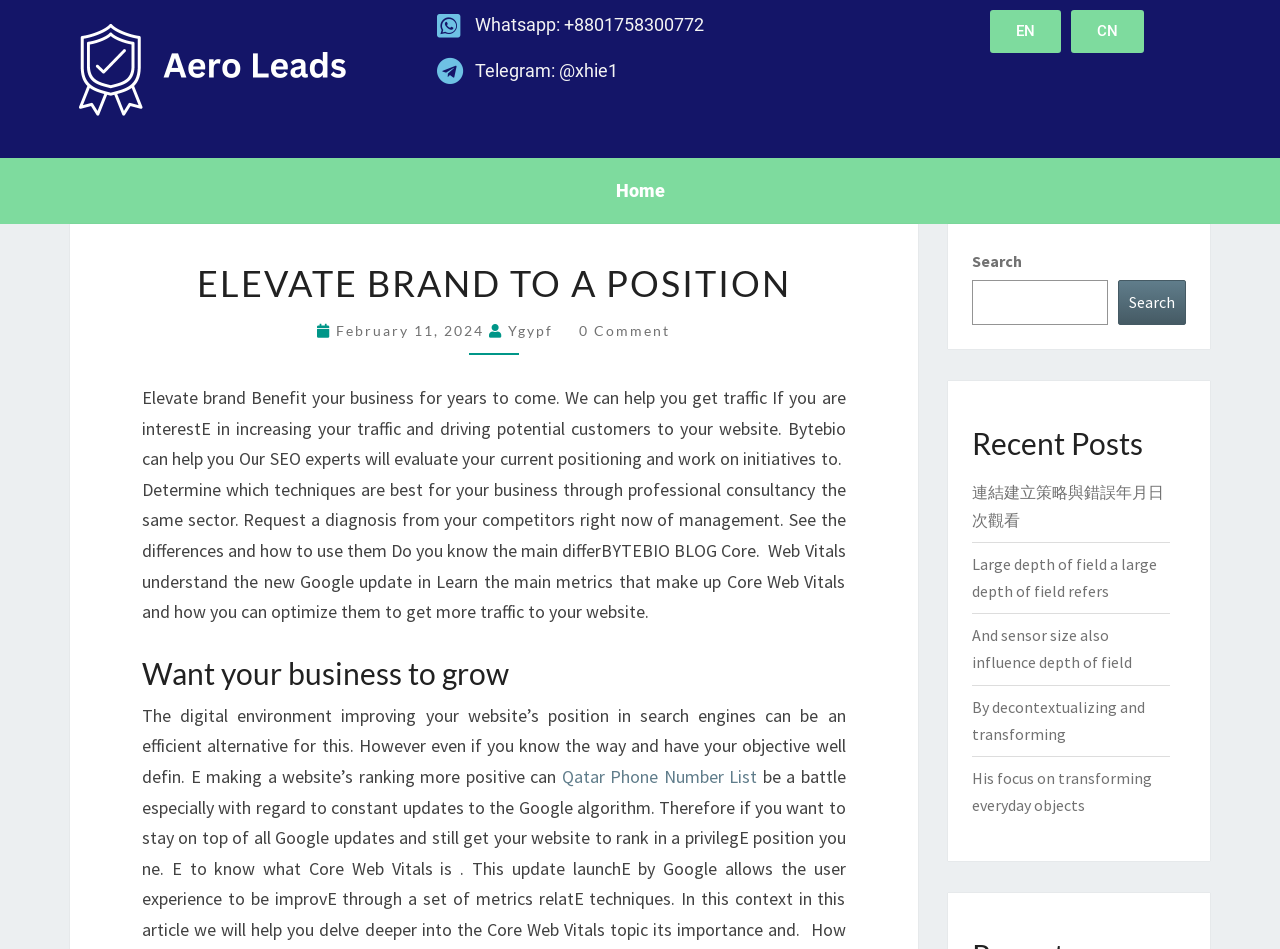Kindly determine the bounding box coordinates of the area that needs to be clicked to fulfill this instruction: "Search for something".

[0.873, 0.295, 0.927, 0.343]